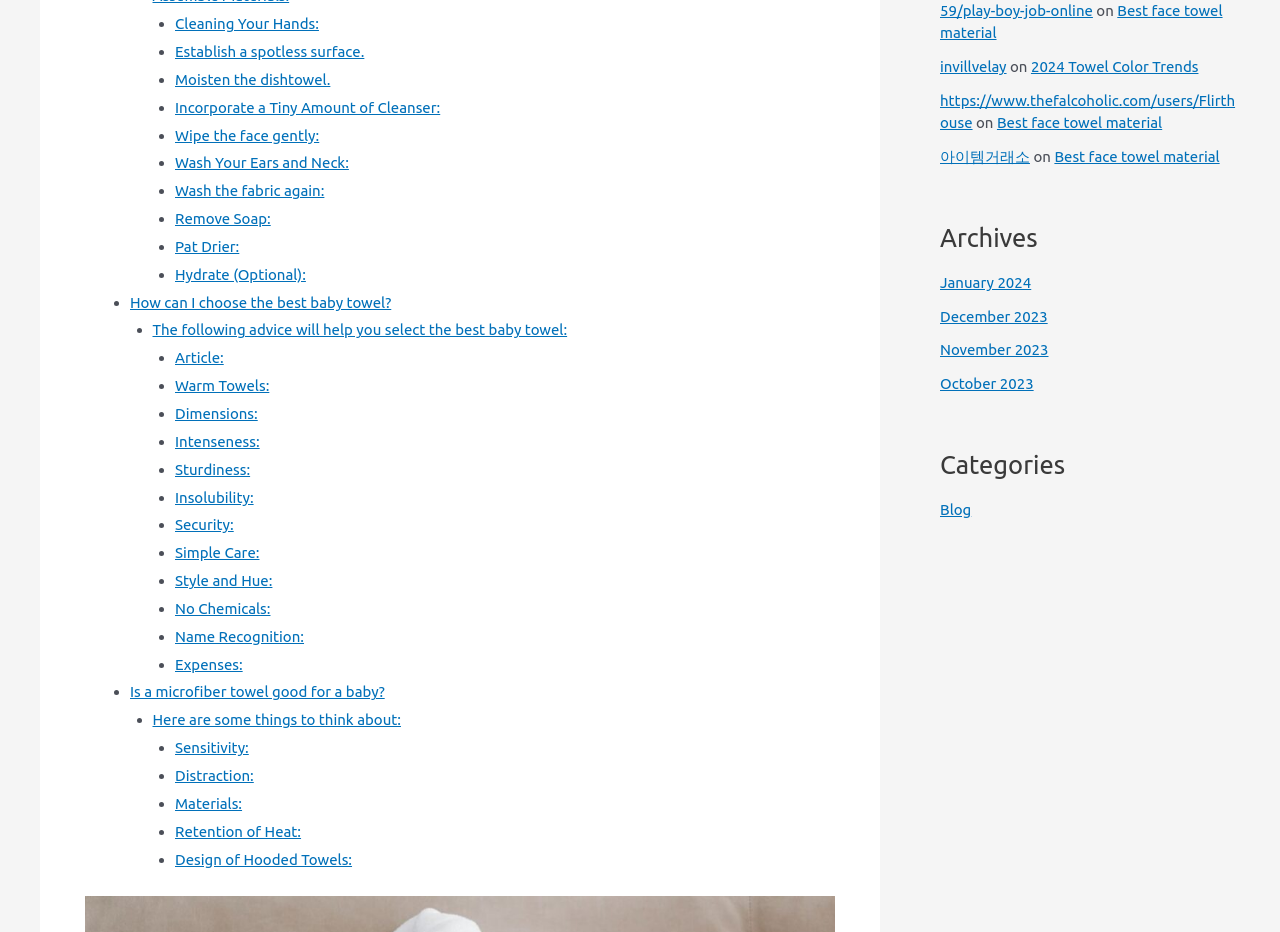Using the given description, provide the bounding box coordinates formatted as (top-left x, top-left y, bottom-right x, bottom-right y), with all values being floating point numbers between 0 and 1. Description: admin

None